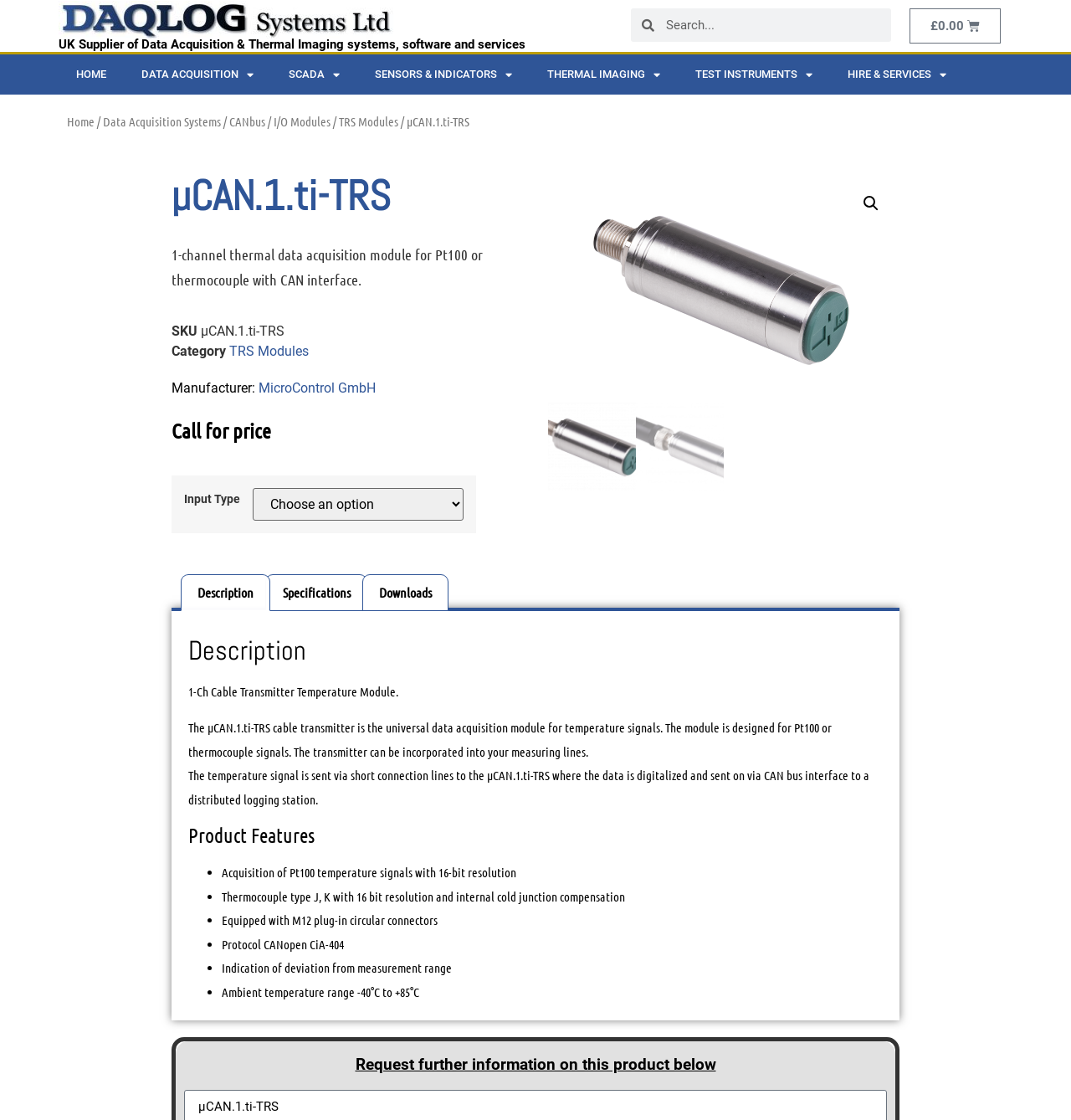What is the ambient temperature range of the module?
Please answer the question with a single word or phrase, referencing the image.

-40°C to +85°C